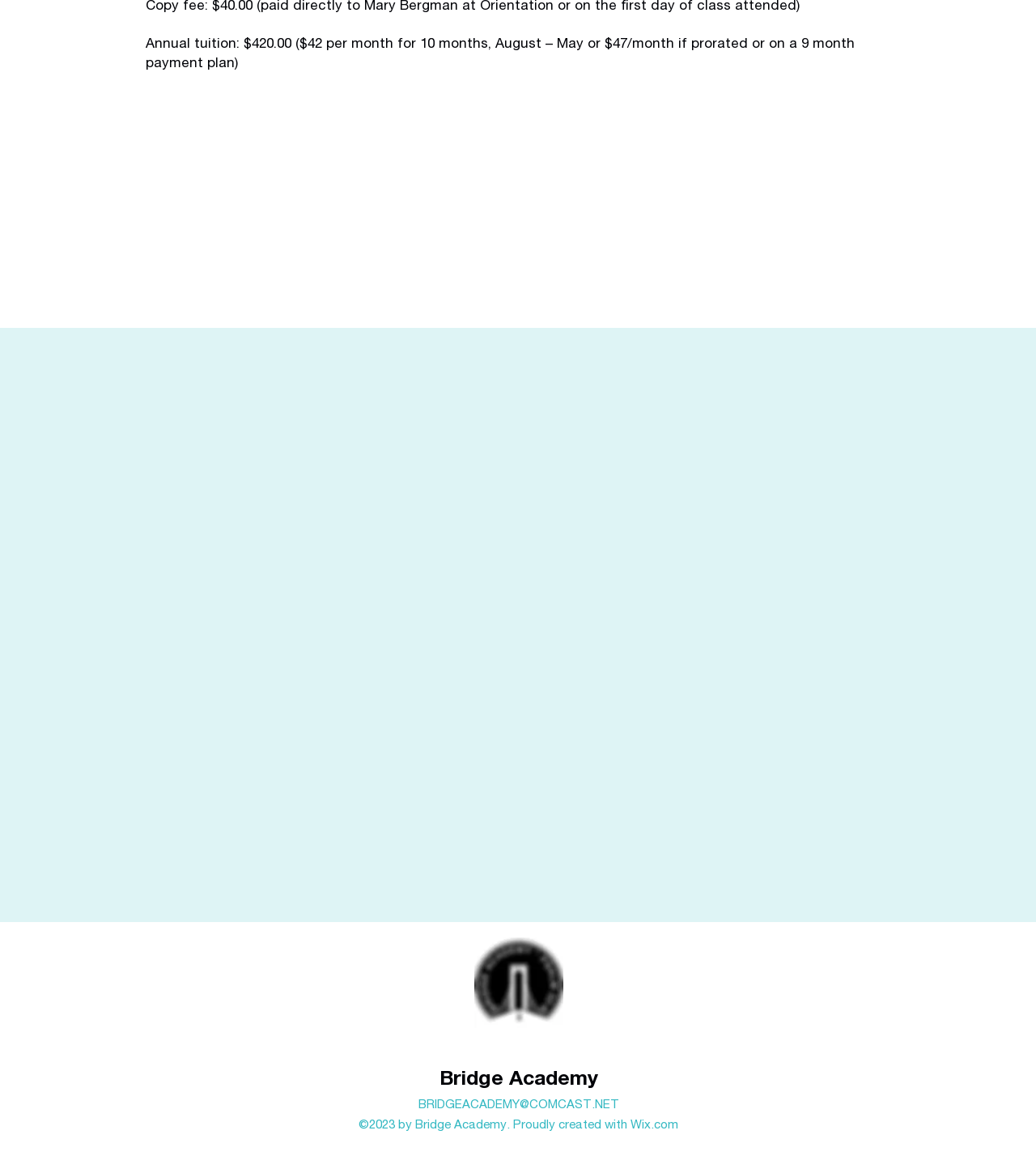Give a one-word or short phrase answer to the question: 
What is the website platform used to create the webpage?

Wix.com